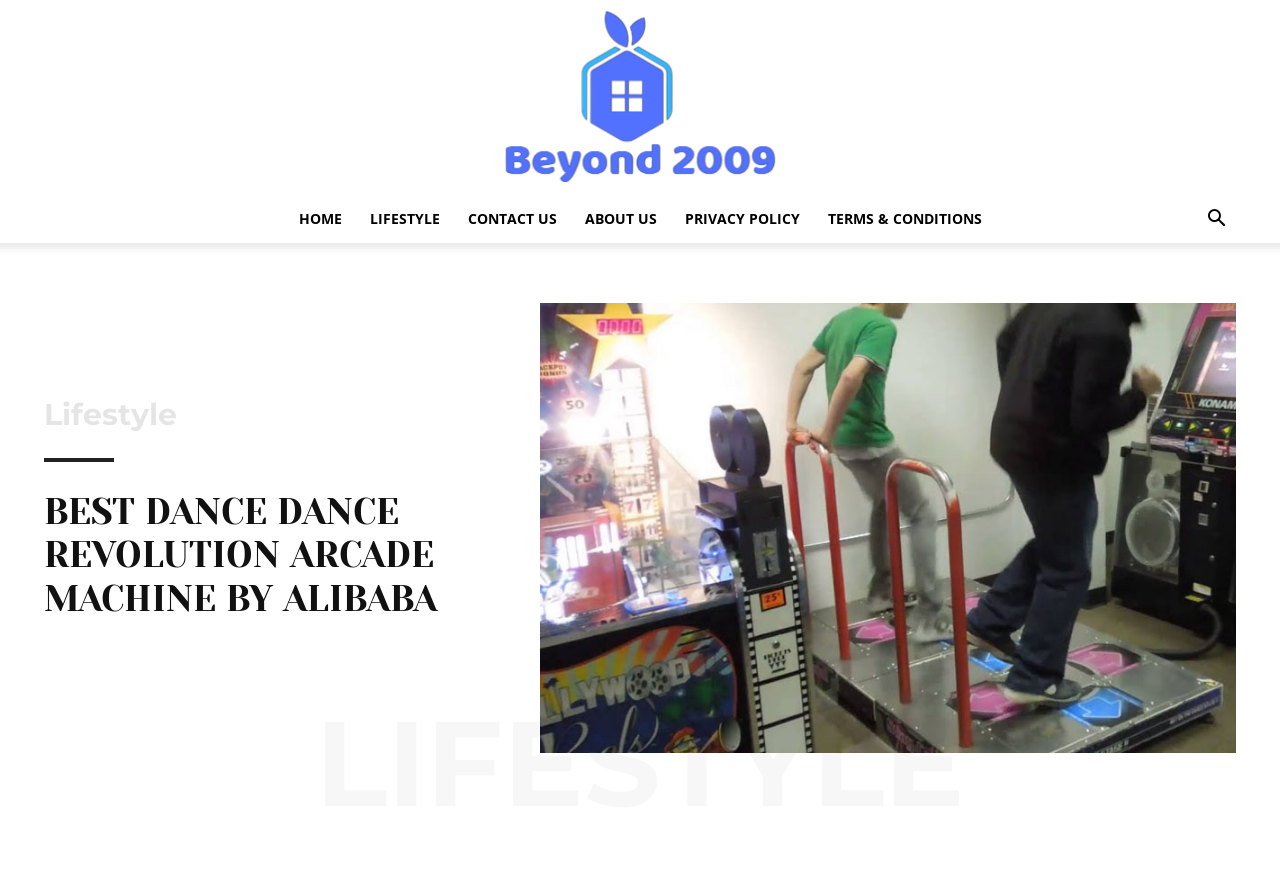Find the bounding box of the UI element described as follows: "Privacy Policy".

[0.524, 0.221, 0.636, 0.276]